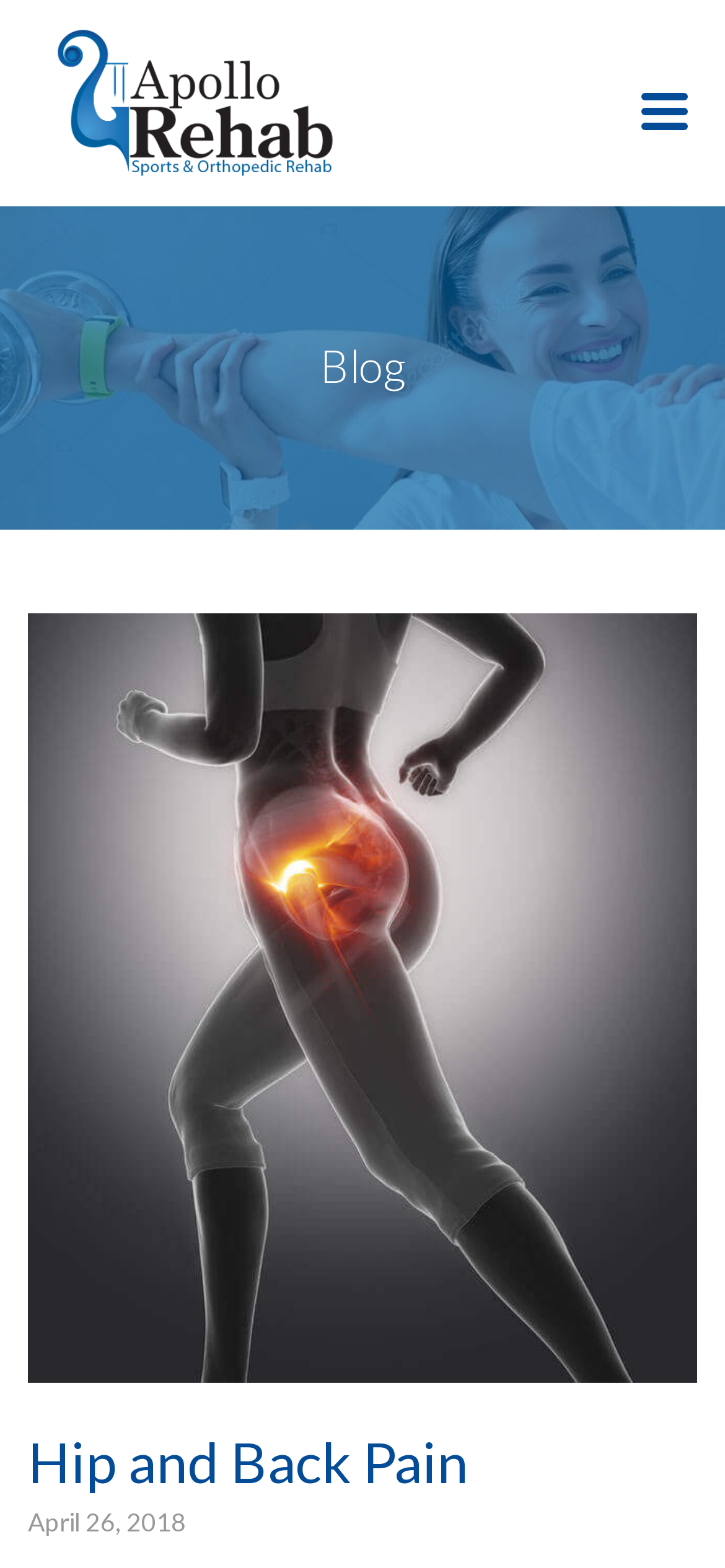What is the topic of the webpage?
Answer the question with a single word or phrase by looking at the picture.

Hip and Back Pain